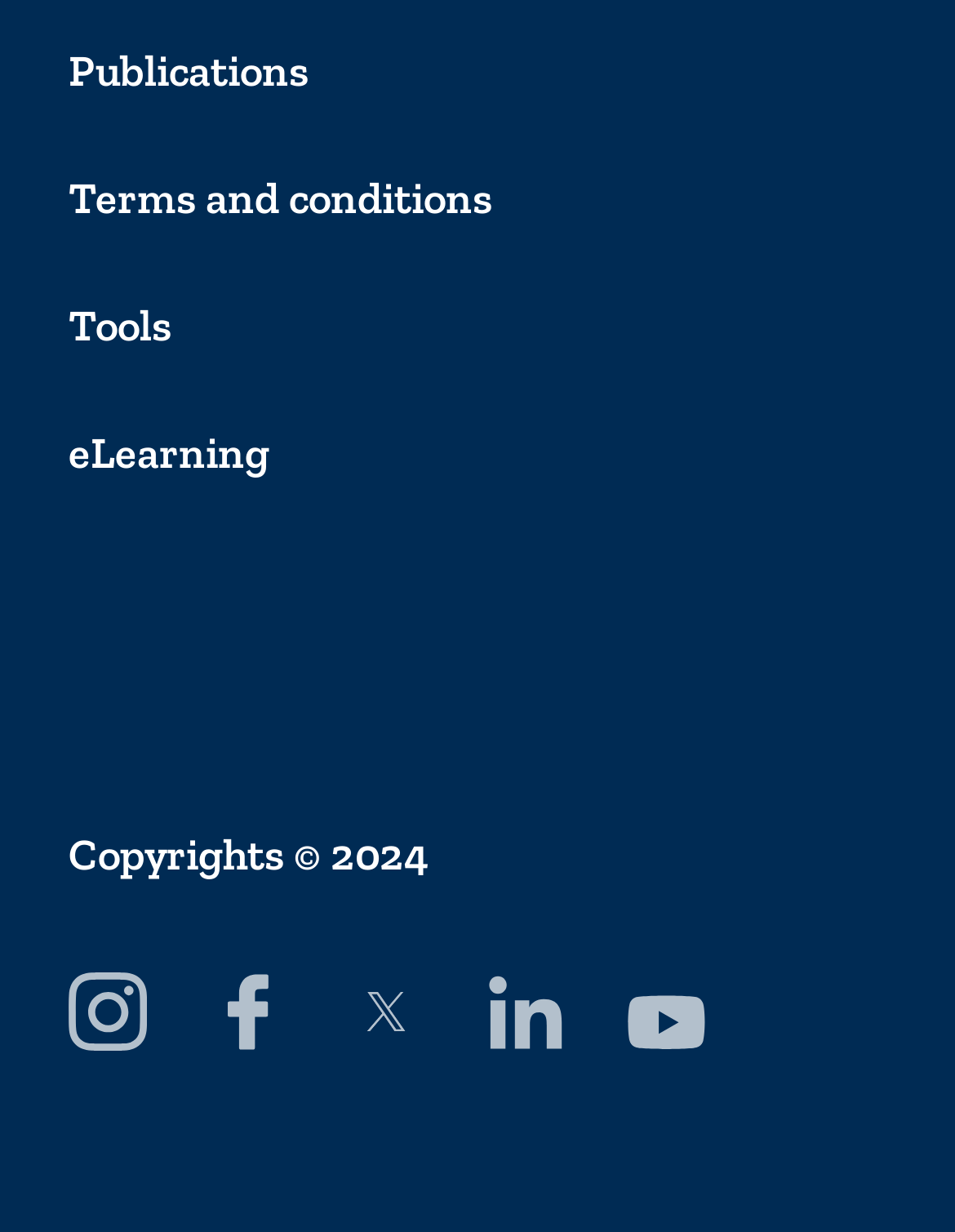What is the last social media link?
Answer with a single word or phrase, using the screenshot for reference.

Flickr